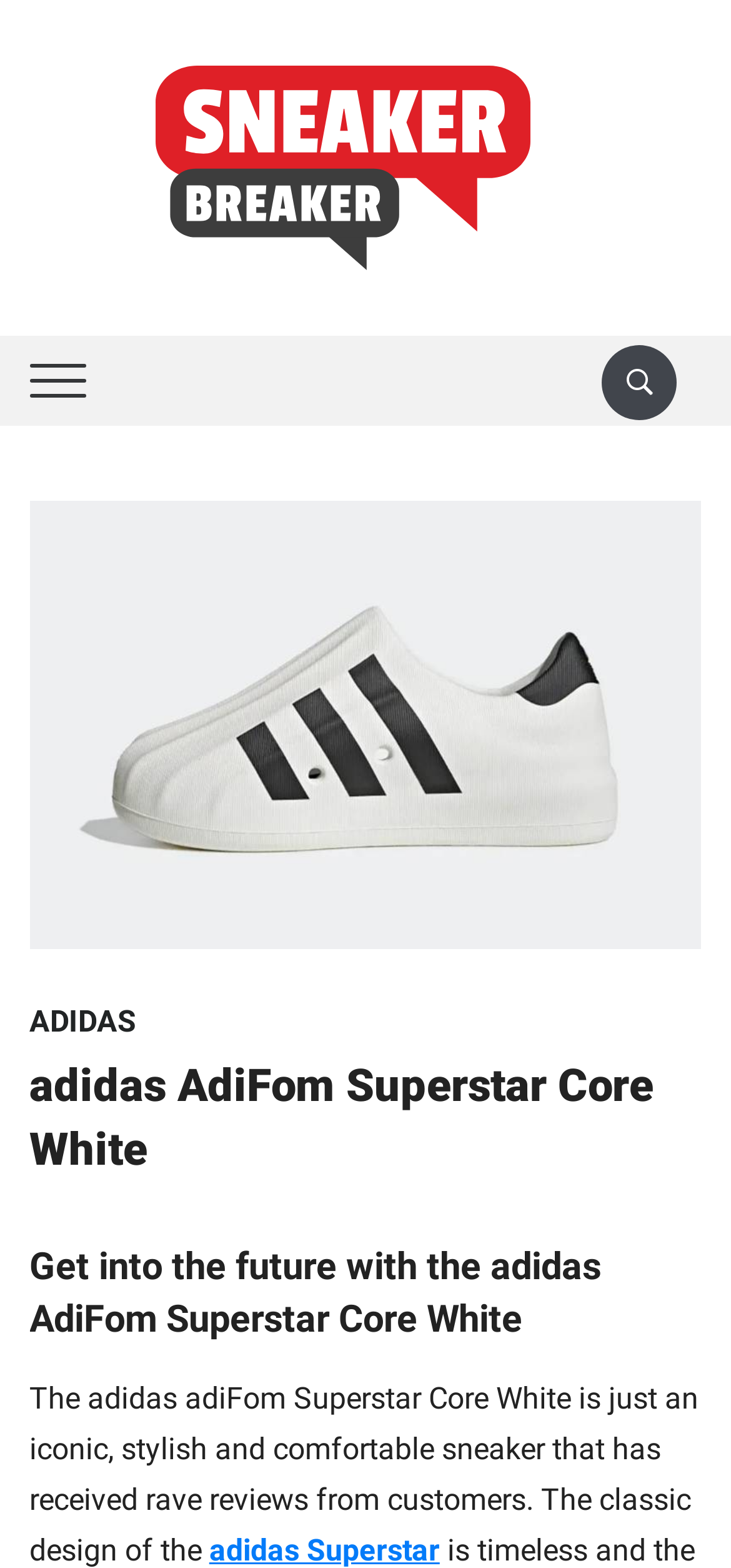What is the name of the sneaker?
Using the image, give a concise answer in the form of a single word or short phrase.

AdiFom Superstar Core White